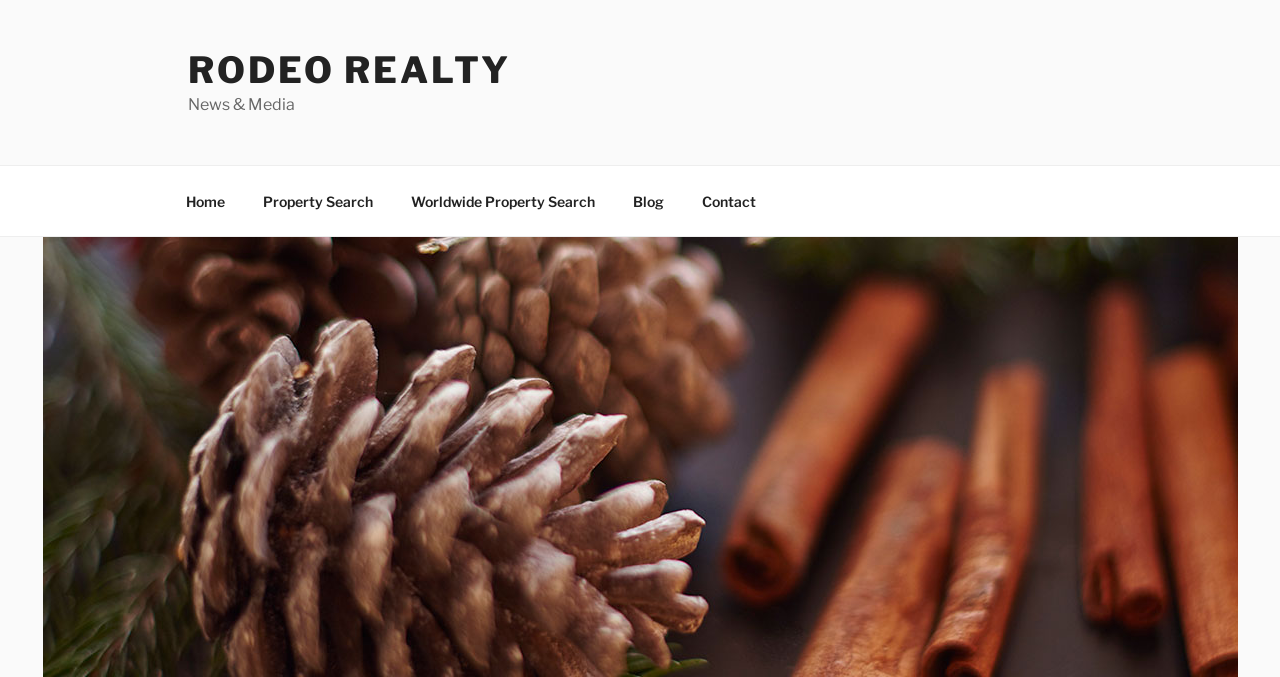How many main menu items are there?
Give a comprehensive and detailed explanation for the question.

The main menu items can be found in the top navigation bar, which includes 'Home', 'Property Search', 'Worldwide Property Search', 'Blog', and 'Contact'. Therefore, there are 5 main menu items.